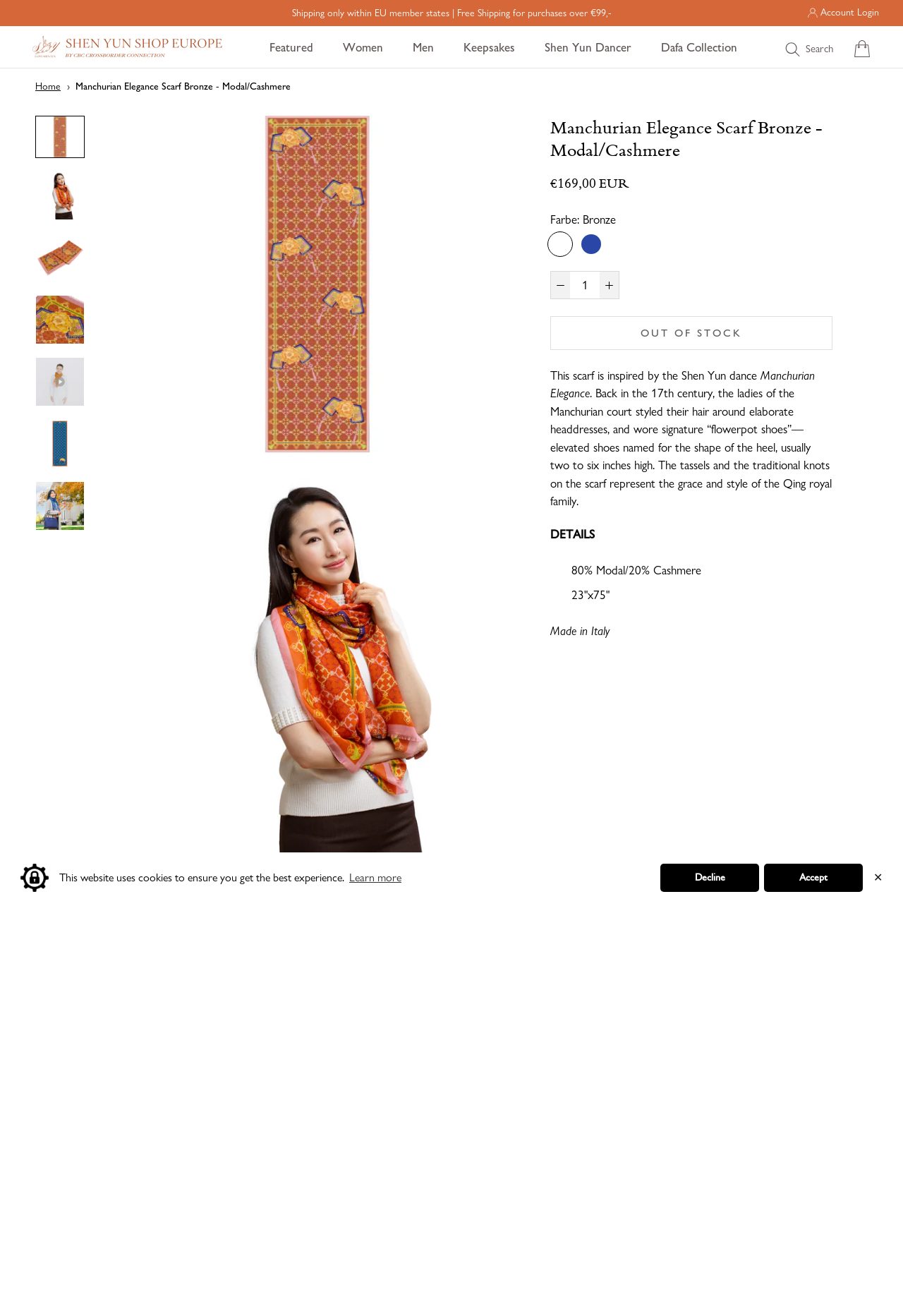Kindly determine the bounding box coordinates of the area that needs to be clicked to fulfill this instruction: "Enter quantity".

[0.631, 0.211, 0.664, 0.222]